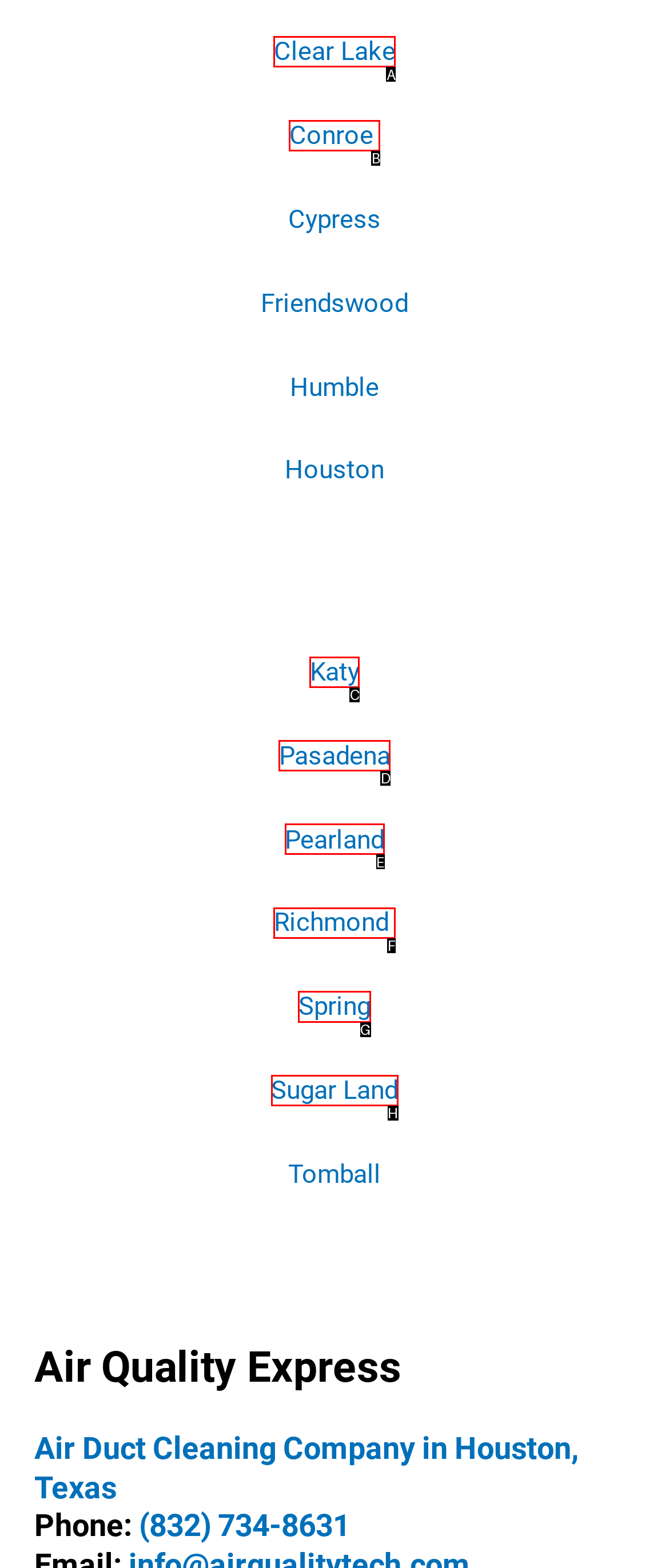Select the appropriate HTML element that needs to be clicked to execute the following task: Go to Spring. Respond with the letter of the option.

G